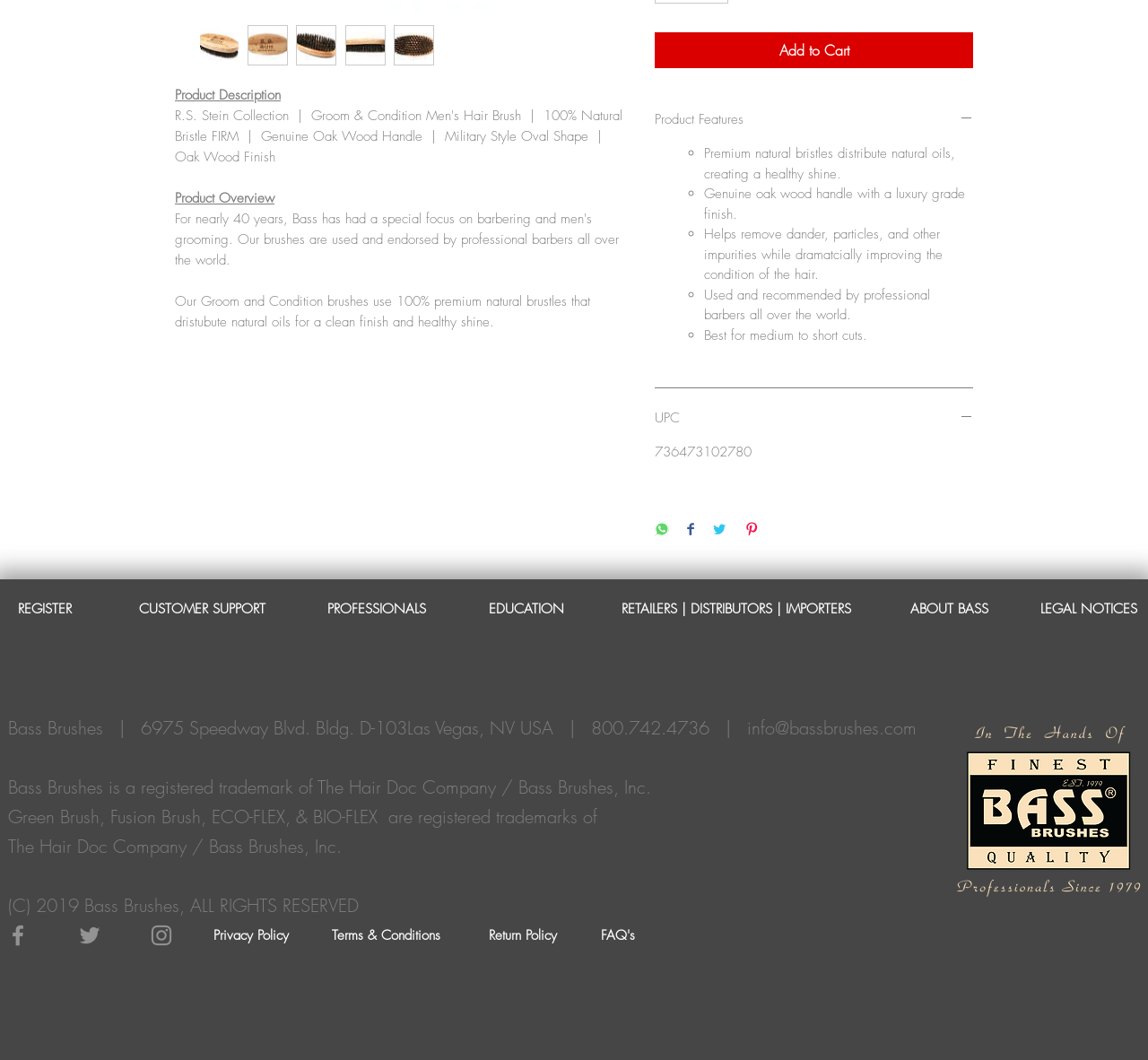Identify the coordinates of the bounding box for the element described below: "parent_node: REGISTER". Return the coordinates as four float numbers between 0 and 1: [left, top, right, bottom].

[0.788, 0.563, 0.866, 0.583]